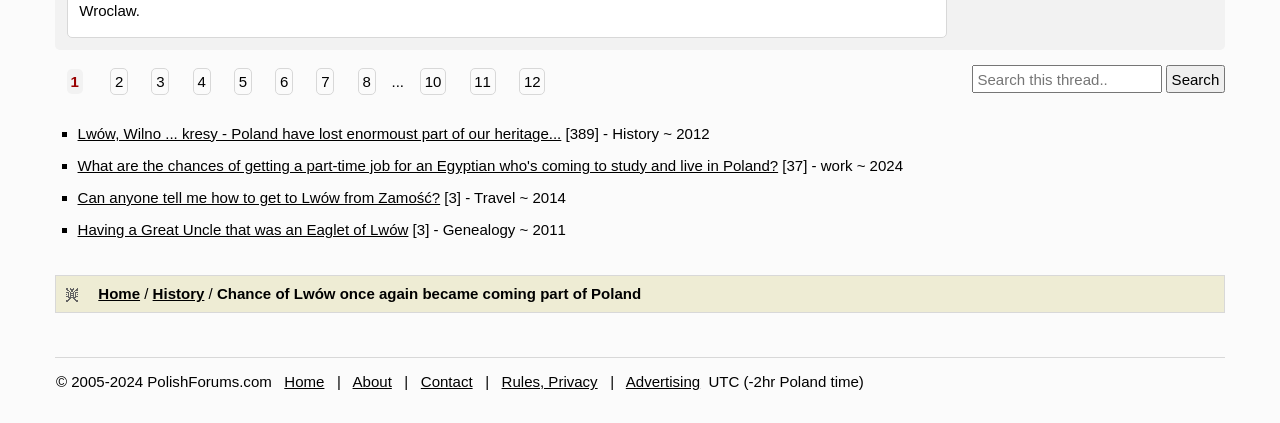Find the bounding box coordinates for the area that should be clicked to accomplish the instruction: "View the 'History' section".

[0.119, 0.674, 0.16, 0.714]